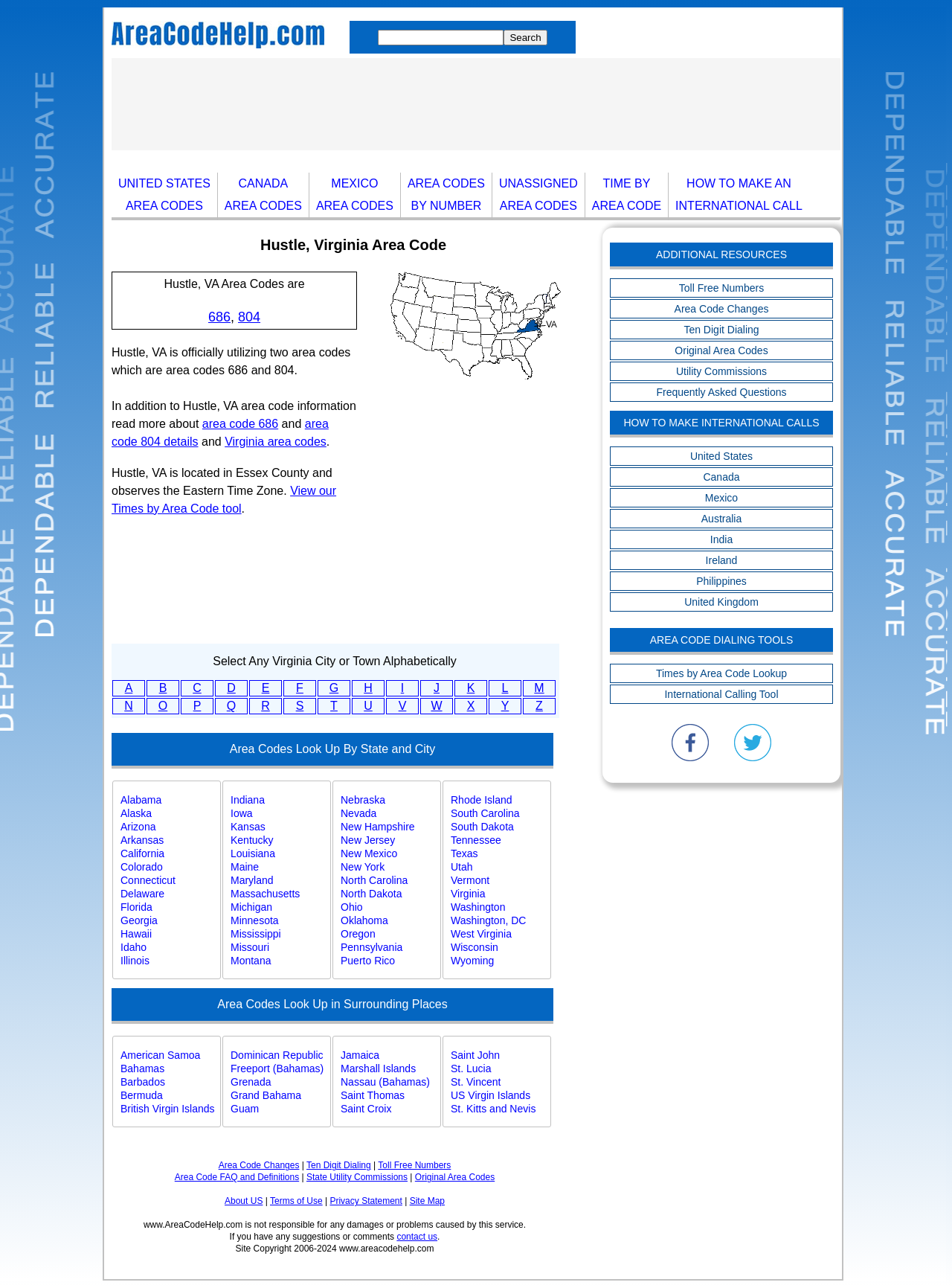Please find the bounding box coordinates of the element that needs to be clicked to perform the following instruction: "Search for area codes". The bounding box coordinates should be four float numbers between 0 and 1, represented as [left, top, right, bottom].

[0.529, 0.023, 0.575, 0.035]